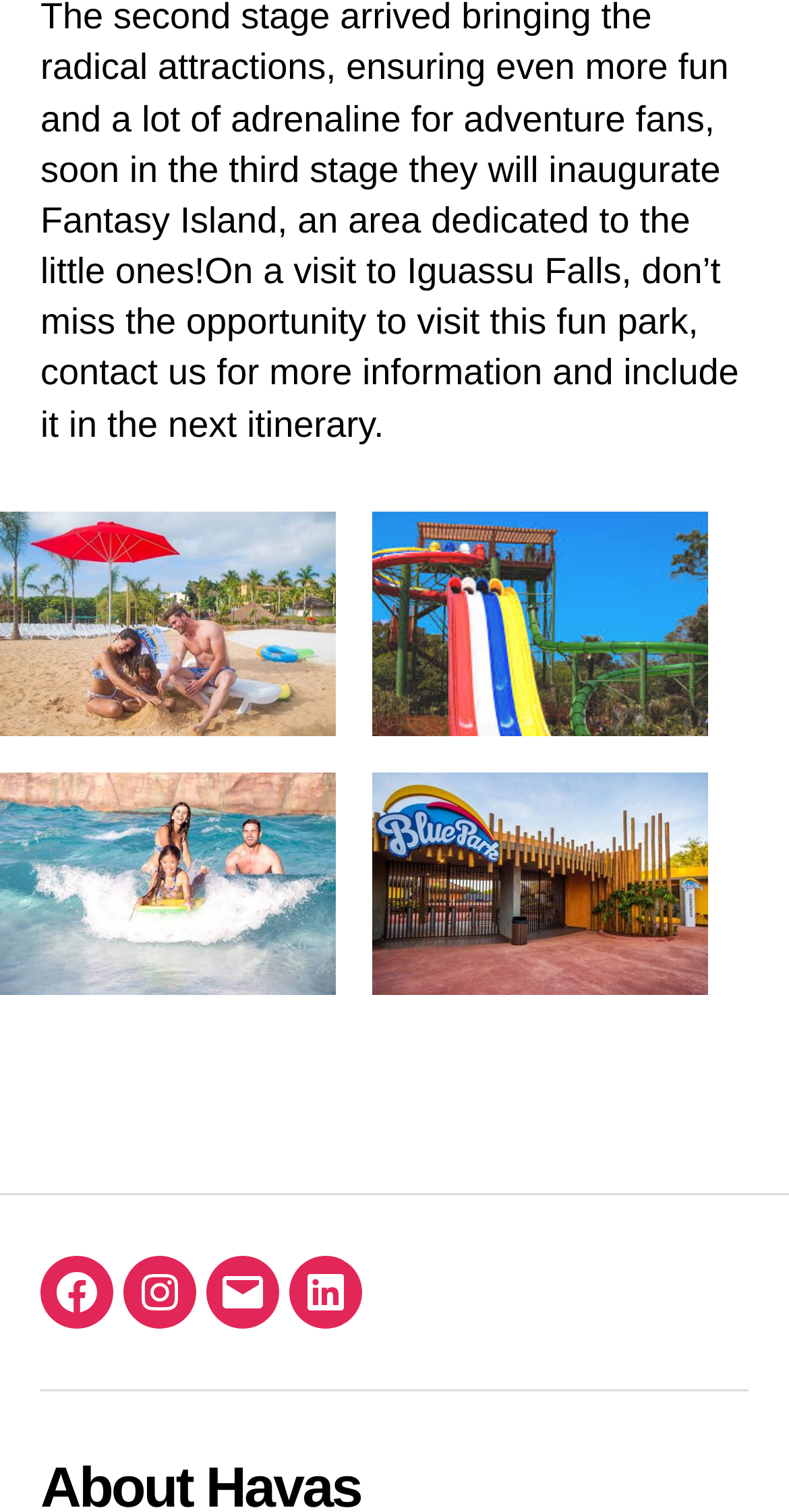Answer the question using only one word or a concise phrase: How many figures are on the webpage?

5